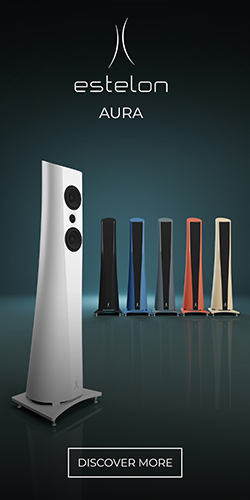How many speakers are showcased in different colors?
Provide an in-depth and detailed explanation in response to the question.

To the right of the white speaker, a series of speakers in various colors—black, blue, red, orange, and gold—stands in a line, showcasing a range of aesthetic options for audiophiles.